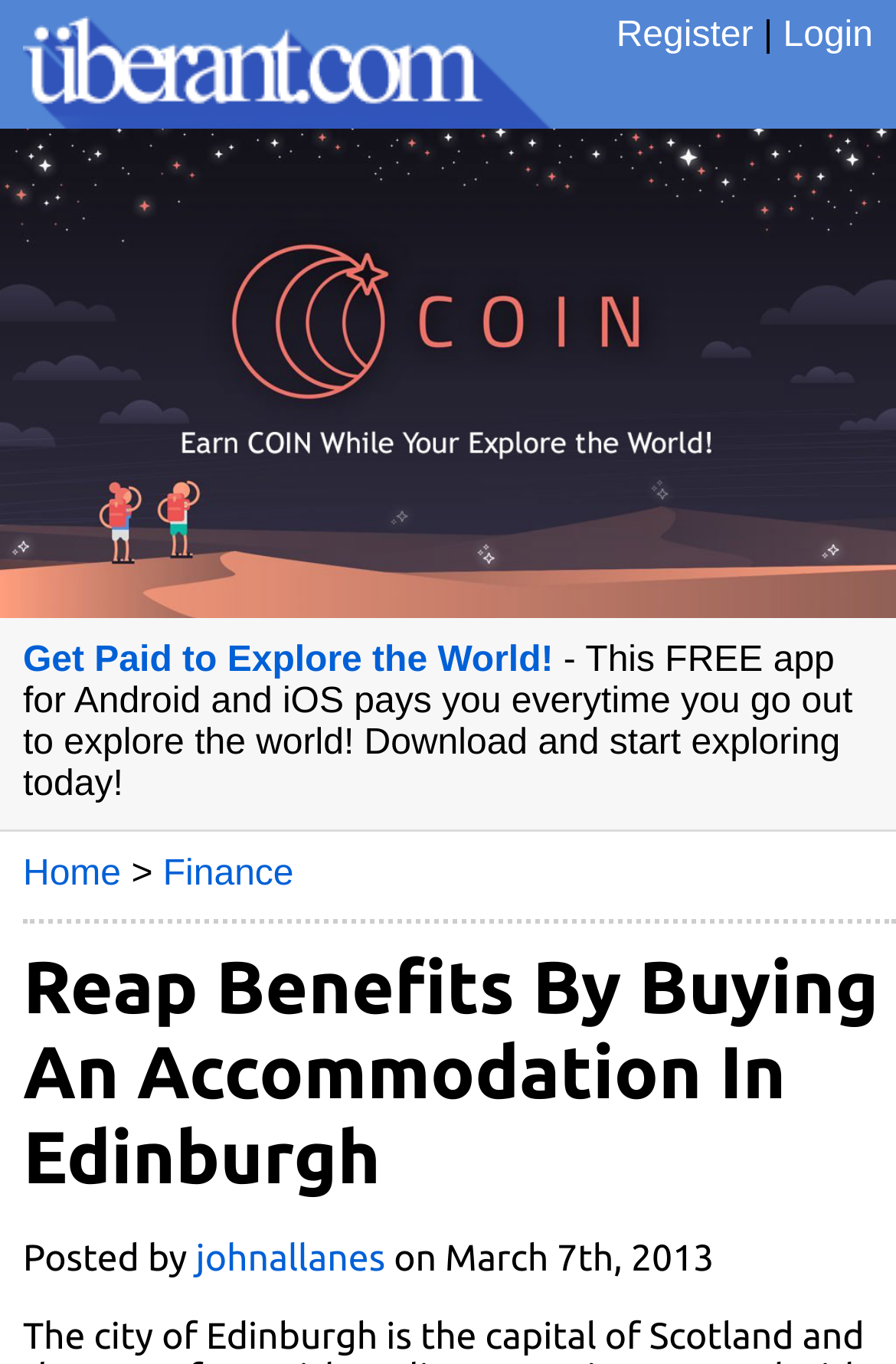Extract the heading text from the webpage.

Reap Benefits By Buying An Accommodation In Edinburgh